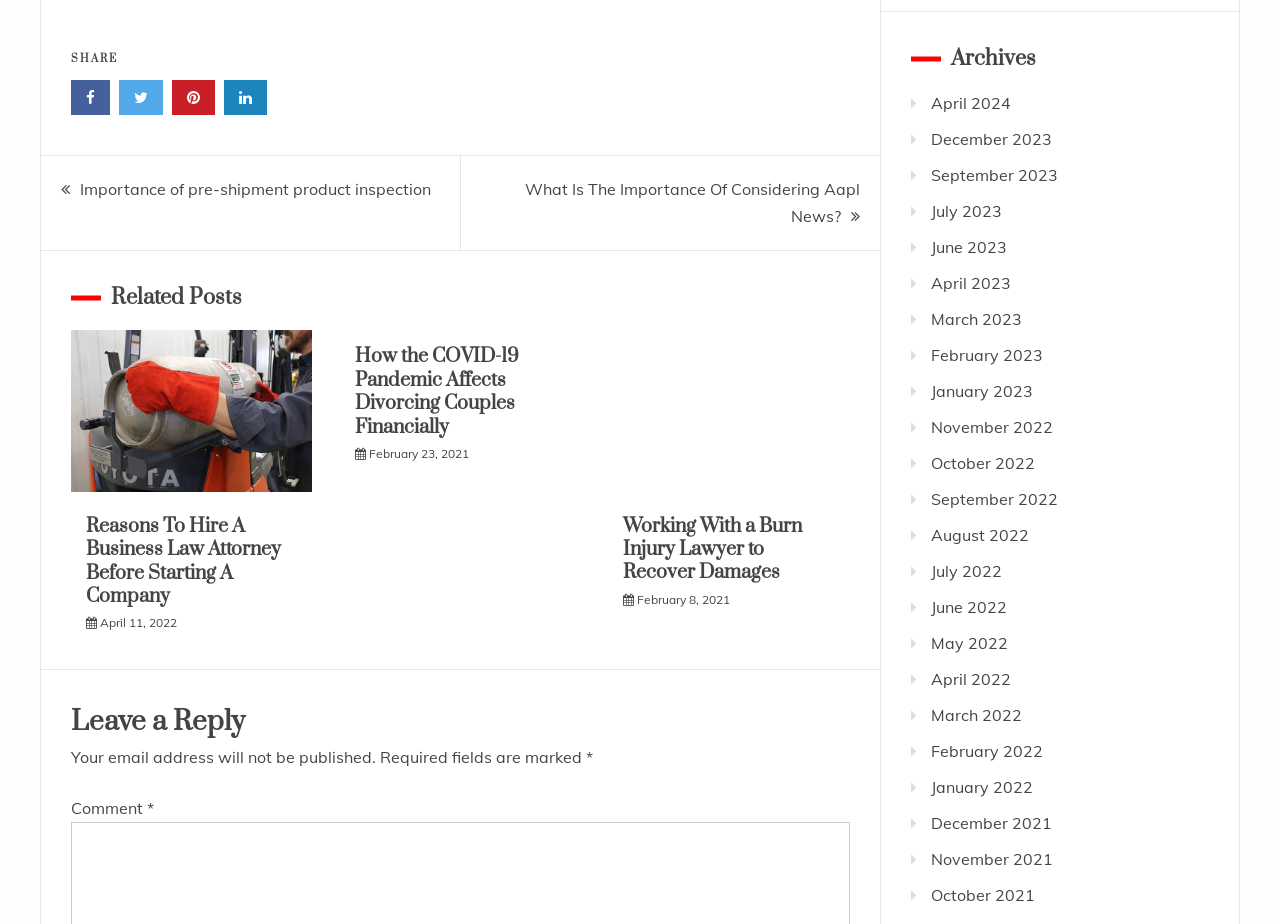Reply to the question with a brief word or phrase: What is the date of the 'Importance of pre-shipment product inspection' post?

Not specified